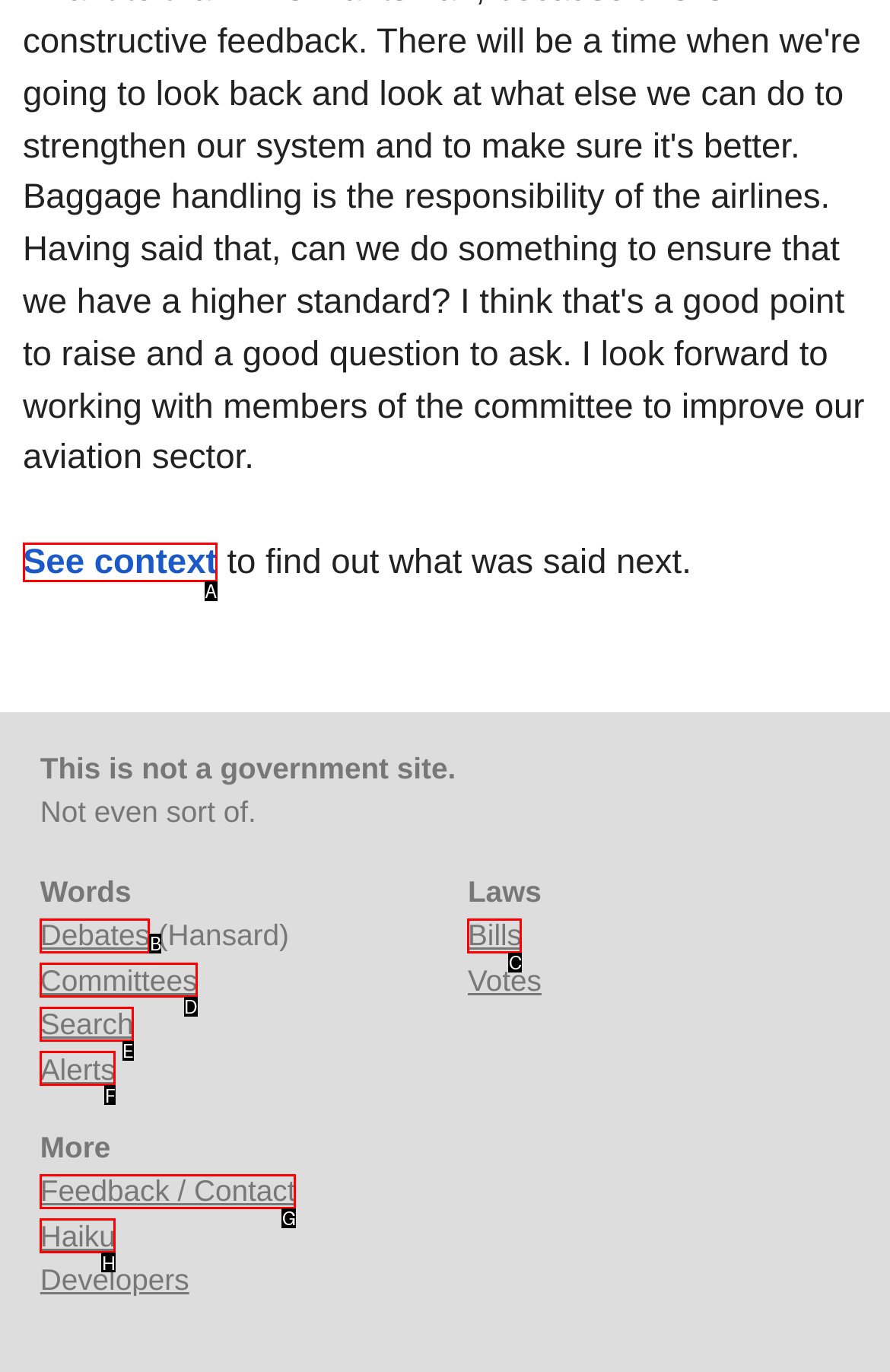From the given options, tell me which letter should be clicked to complete this task: Click to see context
Answer with the letter only.

A